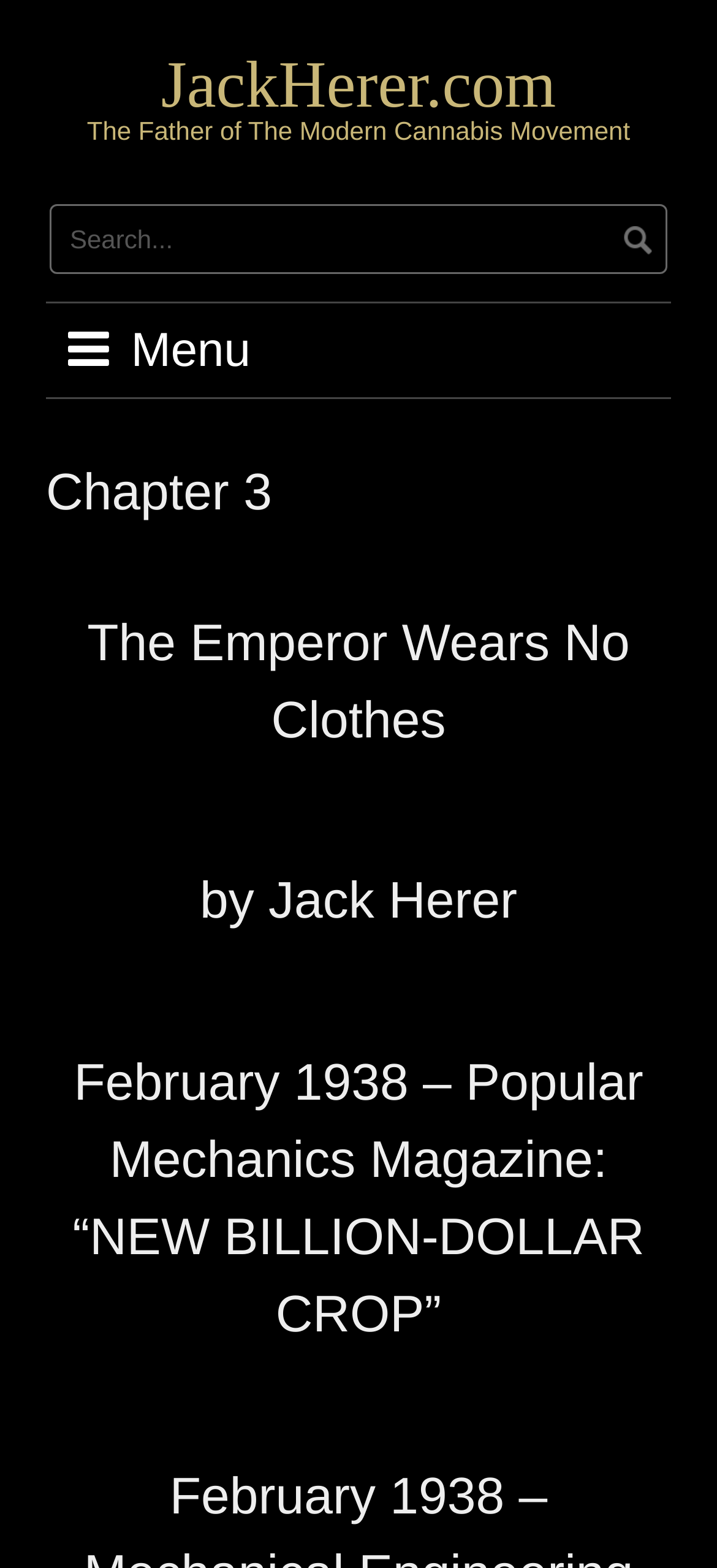What is the author of the book?
Please answer the question with as much detail and depth as you can.

I found the answer by looking at the headings on the webpage. The heading 'by Jack Herer' indicates that Jack Herer is the author of the book.